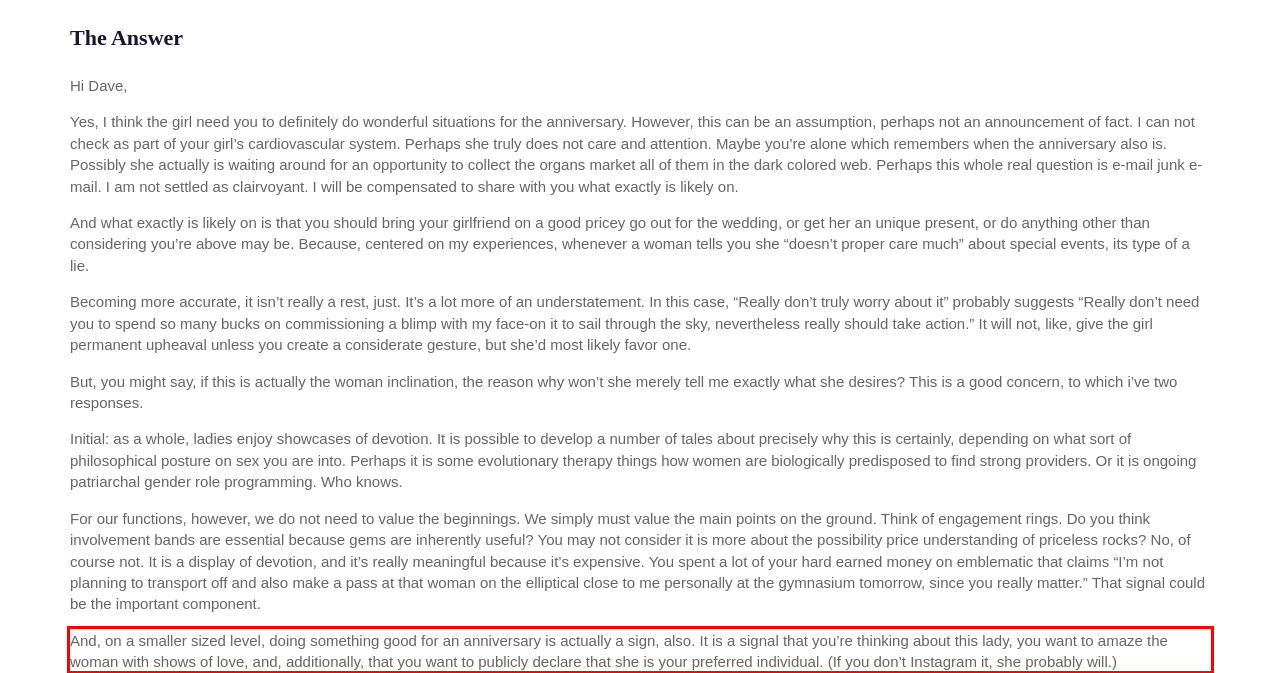You are given a webpage screenshot with a red bounding box around a UI element. Extract and generate the text inside this red bounding box.

And, on a smaller sized level, doing something good for an anniversary is actually a sign, also. It is a signal that you’re thinking about this lady, you want to amaze the woman with shows of love, and, additionally, that you want to publicly declare that she is your preferred individual. (If you don’t Instagram it, she probably will.)